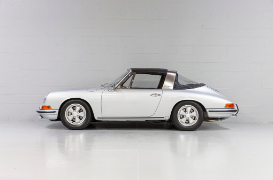Generate an elaborate description of what you see in the image.

This image showcases a stunning 1967 Porsche 911S Targa, a notable representation of automotive elegance and engineering excellence. The sleek white exterior is complemented by a soft black top, enhancing the car's sporty appeal while maintaining the safety of a coupe thanks to its integrated Targa roll bar. This classic model is recognized for its significant horsepower compared to the standard version, making it a highly desirable choice among collectors.

The vehicle has undergone meticulous restoration over two years, ensuring that every detail is pristine—from the fully restored chrome to the sourcing of new S-style bumper and rocker trims. The interior is richly appointed with red leather and pepita inserts, adding a touch of luxury to its classic design. The image captures the car's profile, displaying its graceful lines and well-crafted features, indicative of its restoration excellence which has earned accolades like a best of class win at the 2019 Cobble Beach Concours.